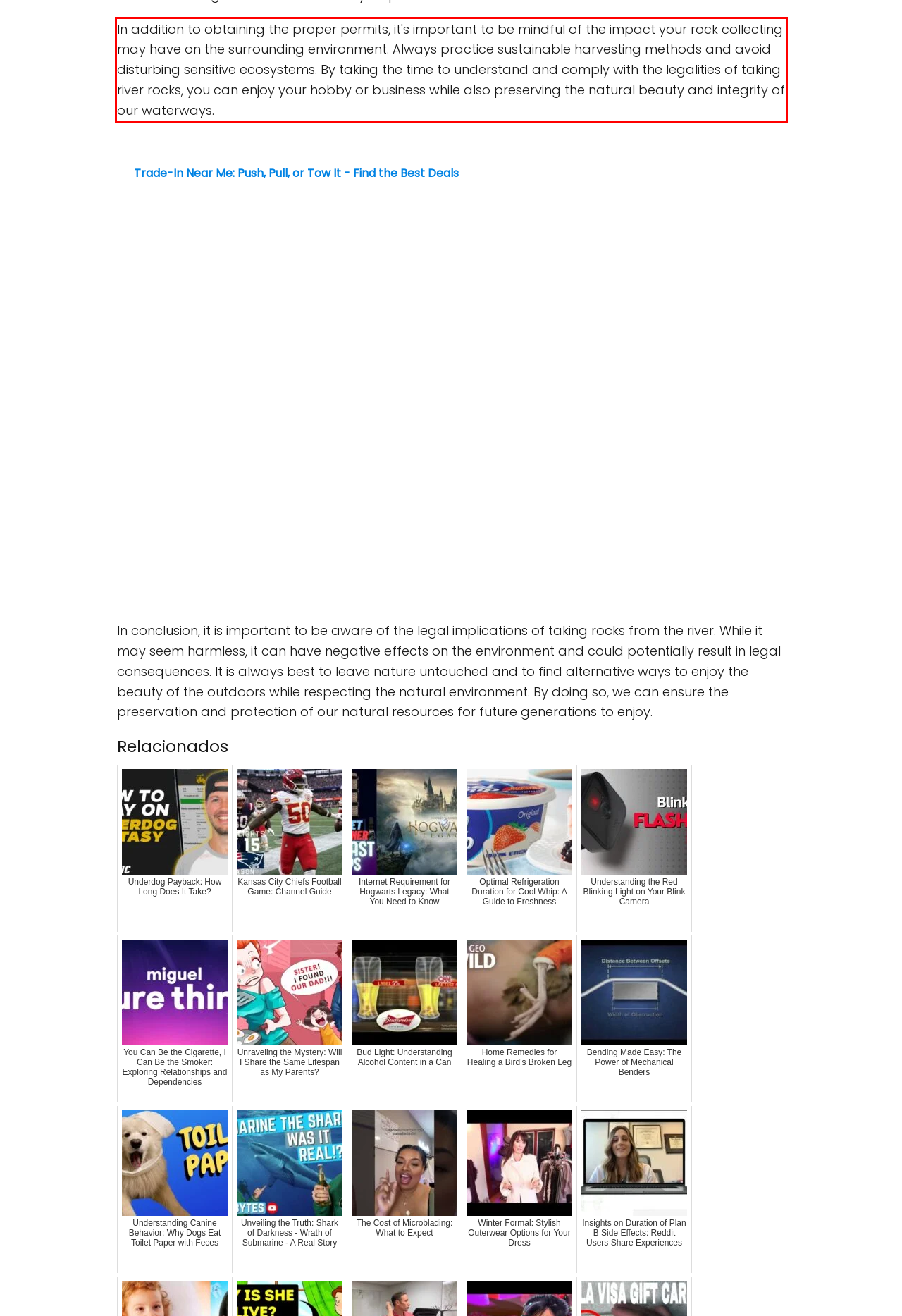Within the provided webpage screenshot, find the red rectangle bounding box and perform OCR to obtain the text content.

In addition to obtaining the proper permits, it's important to be mindful of the impact your rock collecting may have on the surrounding environment. Always practice sustainable harvesting methods and avoid disturbing sensitive ecosystems. By taking the time to understand and comply with the legalities of taking river rocks, you can enjoy your hobby or business while also preserving the natural beauty and integrity of our waterways.